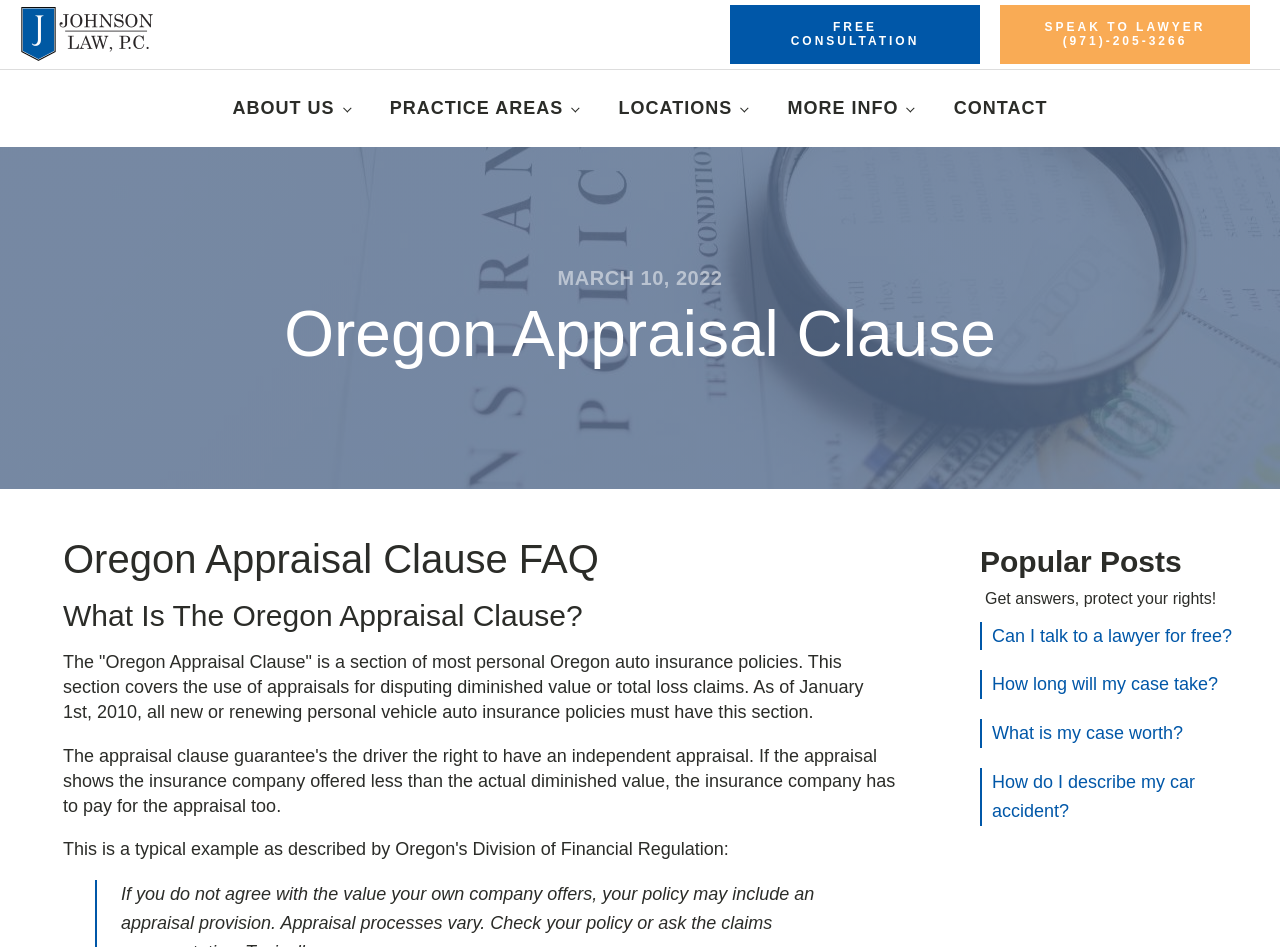Kindly determine the bounding box coordinates of the area that needs to be clicked to fulfill this instruction: "Visit the 'ABOUT US' page".

[0.166, 0.074, 0.289, 0.155]